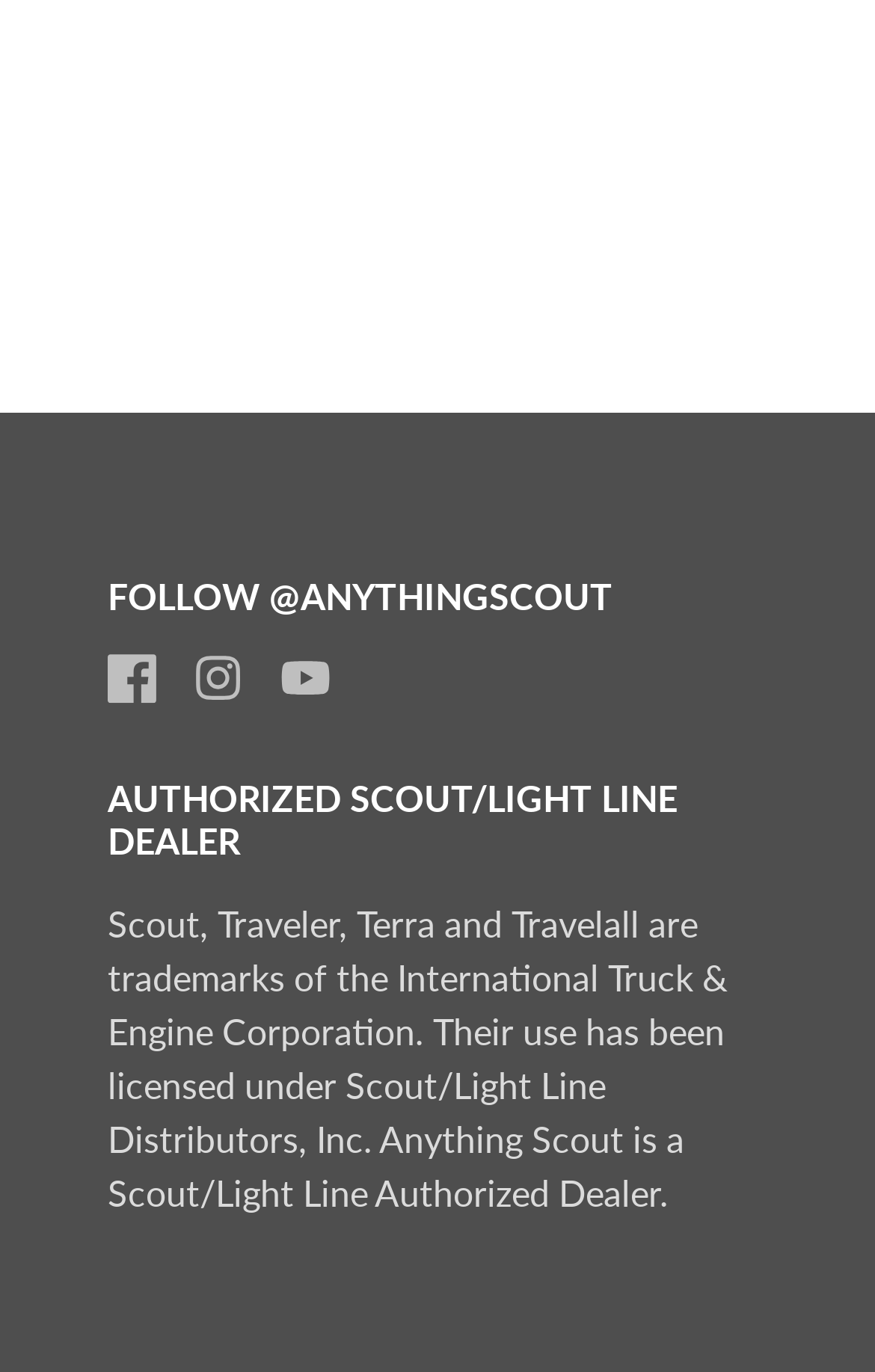What is the purpose of Anything Scout?
Refer to the screenshot and deliver a thorough answer to the question presented.

The webpage indicates that Anything Scout is an authorized dealer of Scout/Light Line Distributors, Inc., suggesting that its purpose is to sell or distribute products related to Scout and Light Line.